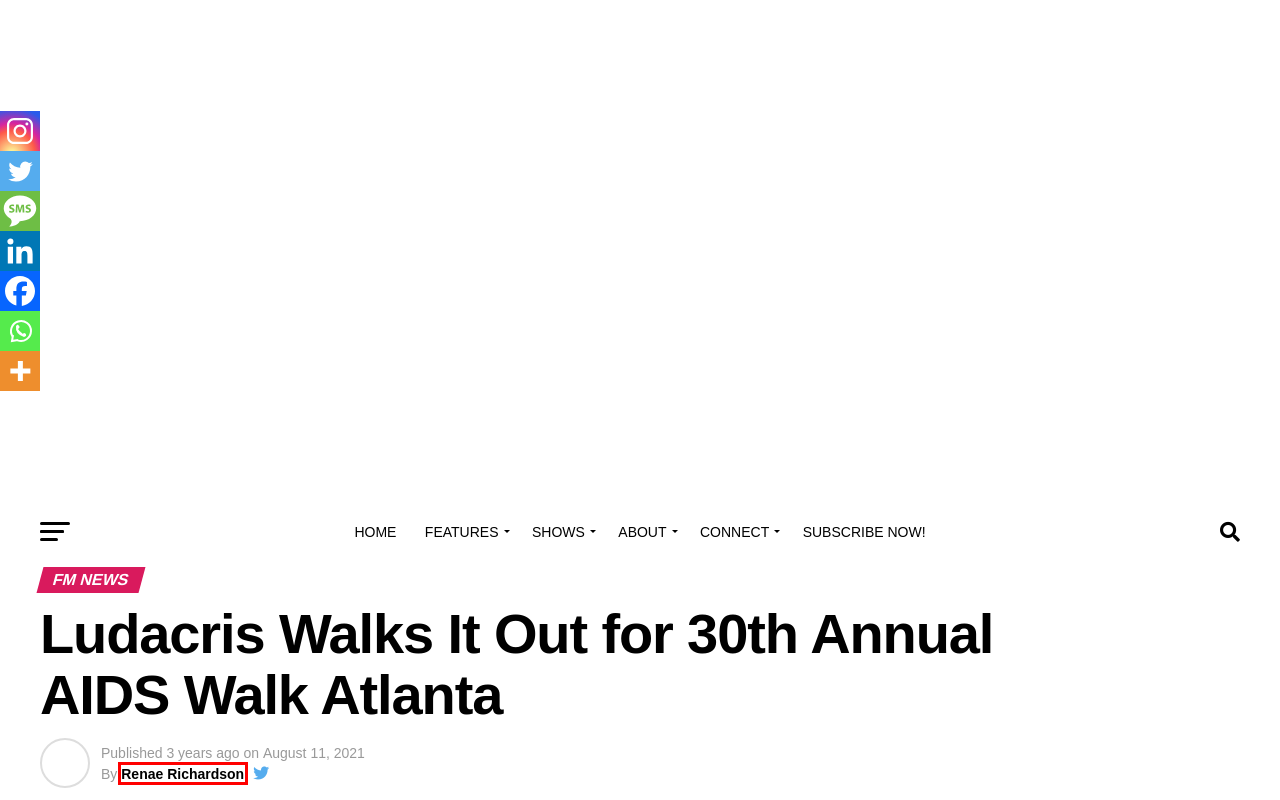You are provided with a screenshot of a webpage that includes a red rectangle bounding box. Please choose the most appropriate webpage description that matches the new webpage after clicking the element within the red bounding box. Here are the candidates:
A. CONTACT US - FM HIP HOP
B. Privacy Policy - FM HIP HOP
C. FM HIP HOP - Digital Destination for Hip Hop, Trap, & RnB News
D. CherryOnTop.com | Shaping Futures In Entertainment
E. updates
F. Renae Richardson, Author at FM HIP HOP
G. Search Results for “Ludacris” – FM HIP HOP
H. Jail Tales

F